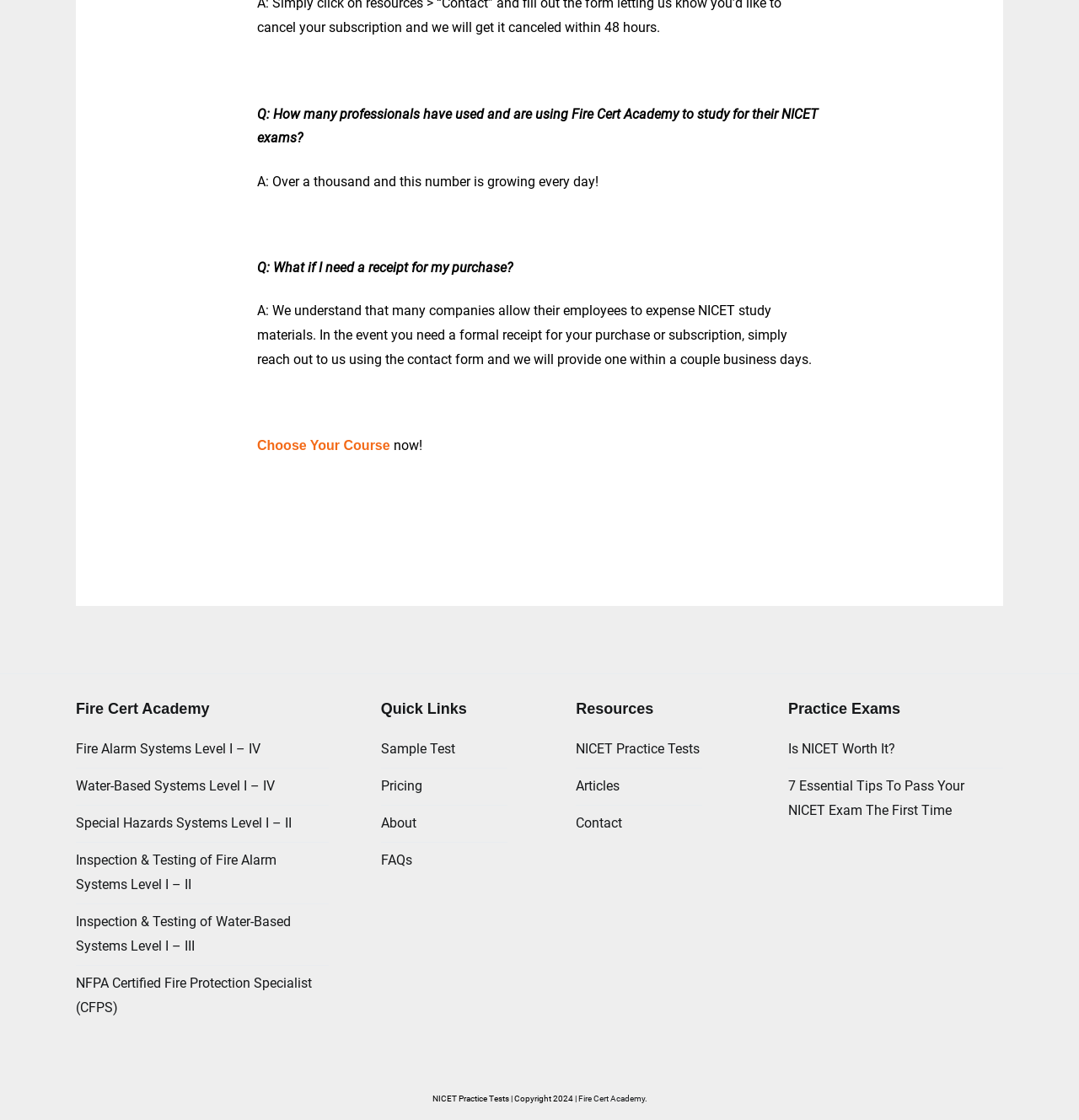Identify the bounding box of the HTML element described here: "Council on Foreign Relations". Provide the coordinates as four float numbers between 0 and 1: [left, top, right, bottom].

None